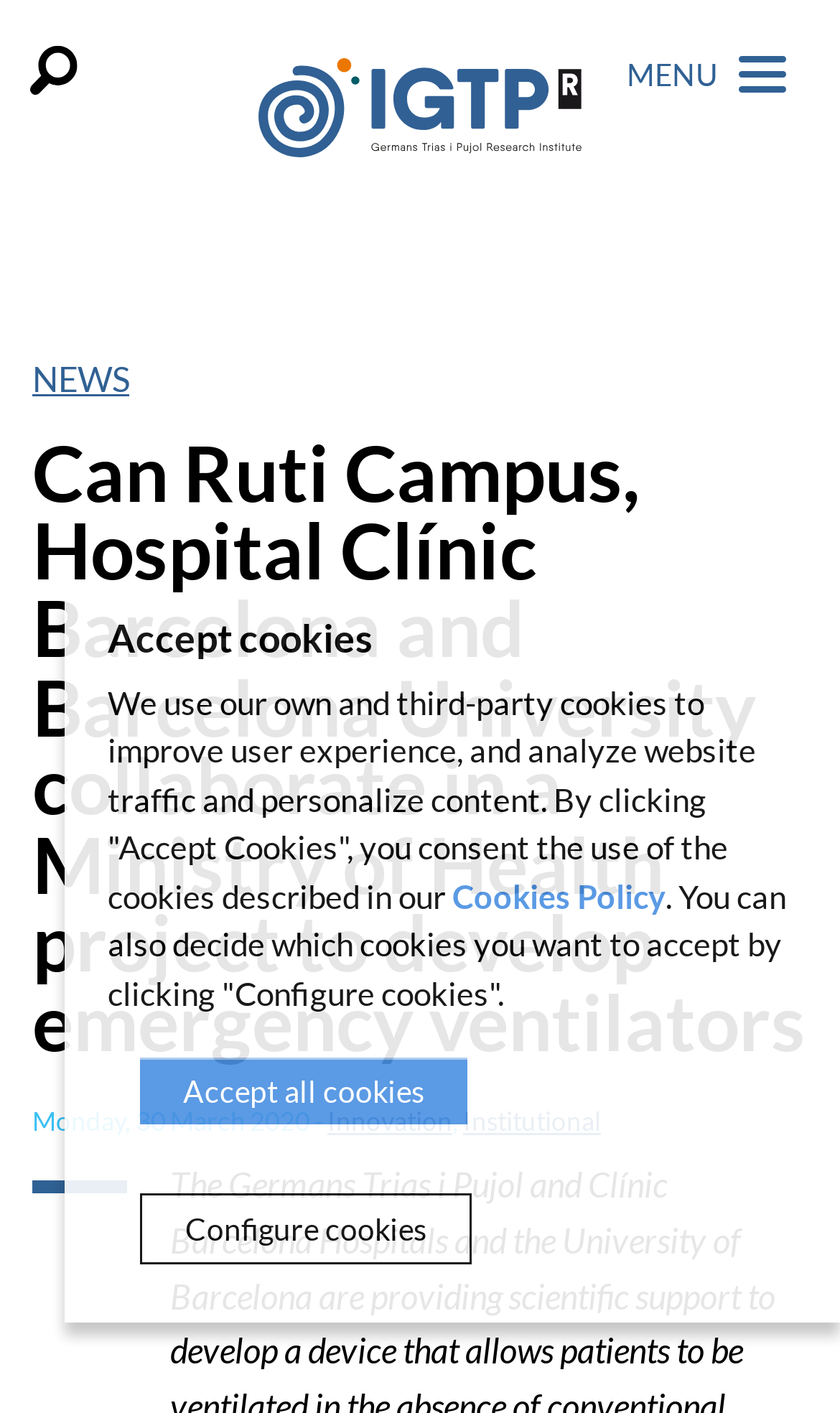What is the main topic of the news article?
Answer the question with a single word or phrase, referring to the image.

Emergency ventilators